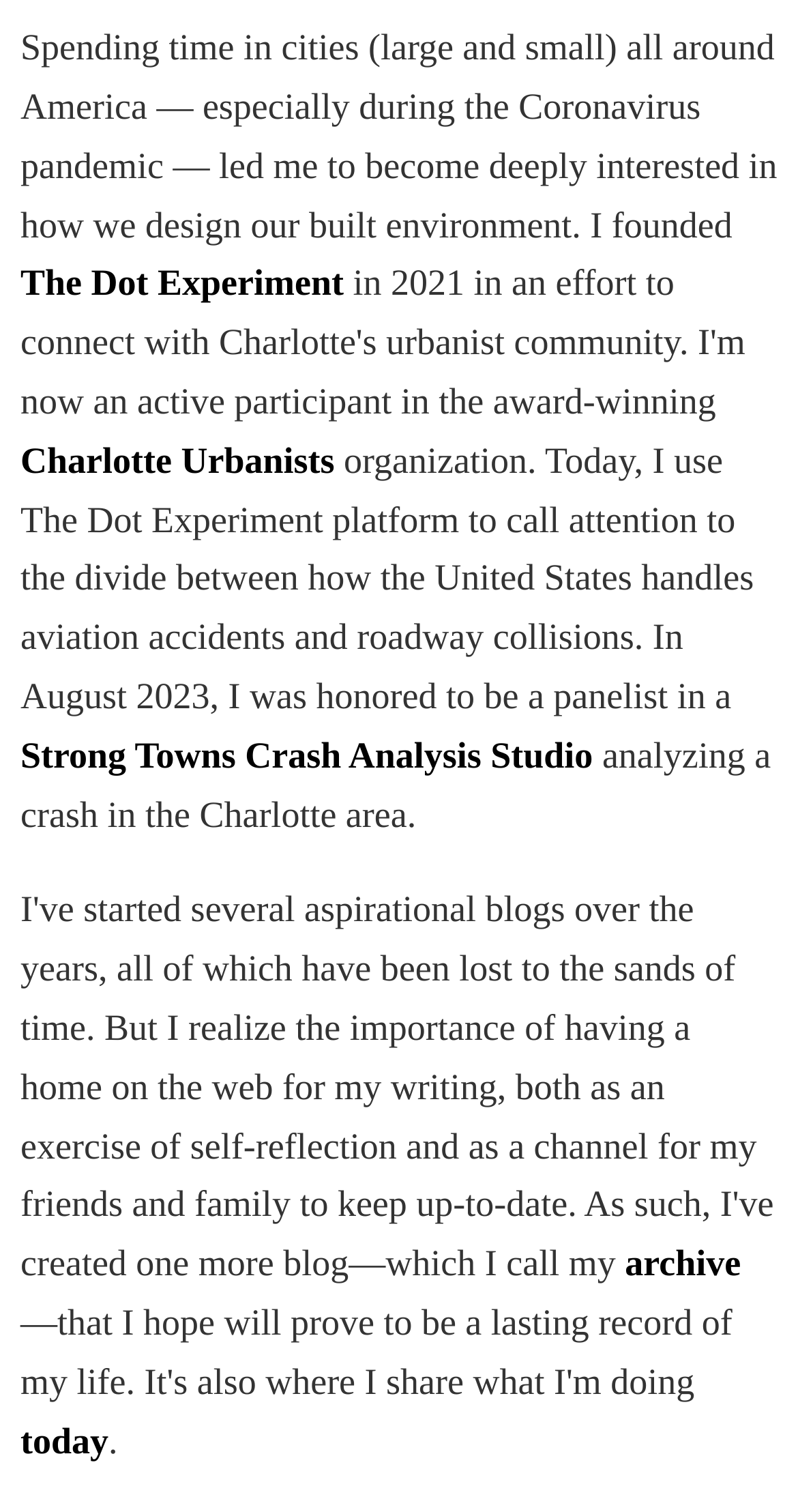Based on the element description The Dot Experiment, identify the bounding box coordinates for the UI element. The coordinates should be in the format (top-left x, top-left y, bottom-right x, bottom-right y) and within the 0 to 1 range.

[0.026, 0.174, 0.431, 0.201]